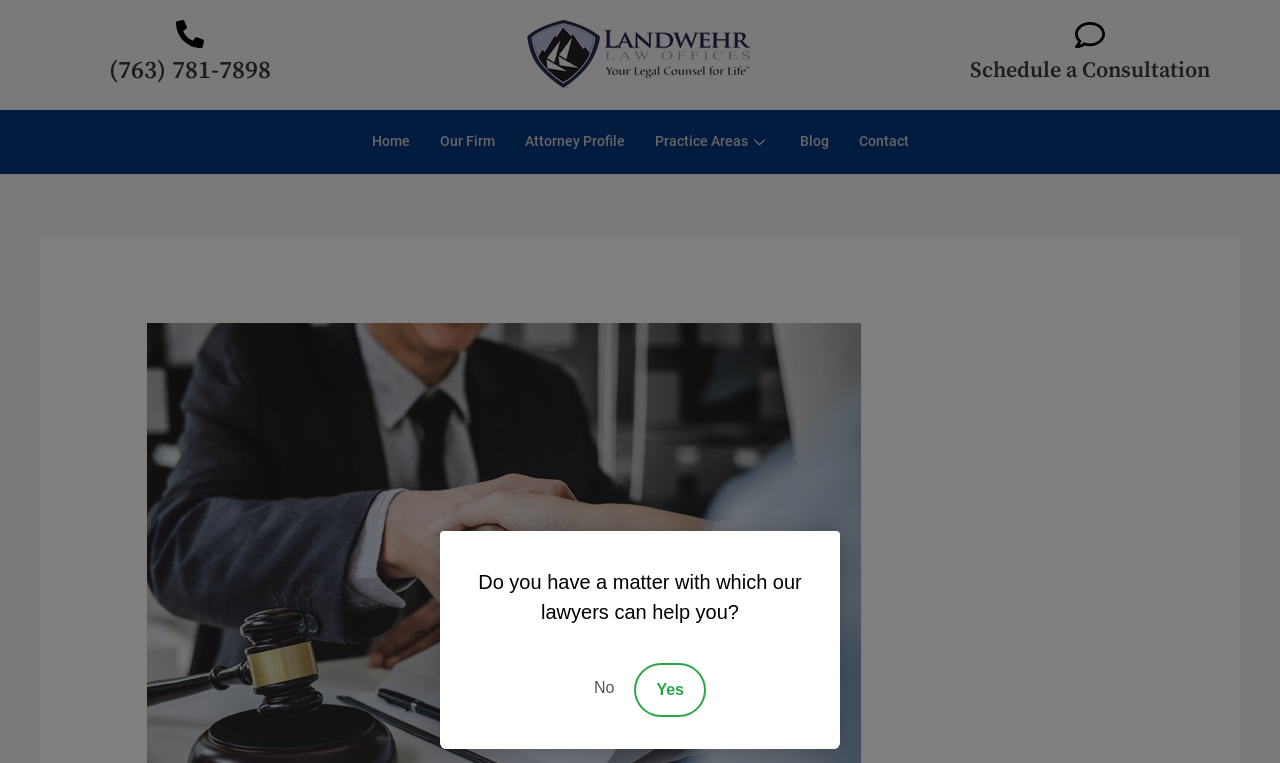What is the phone number on the webpage?
Provide a comprehensive and detailed answer to the question.

I found the phone number by looking at the heading element with the text '(763) 781-7898', which is located at the top of the webpage.